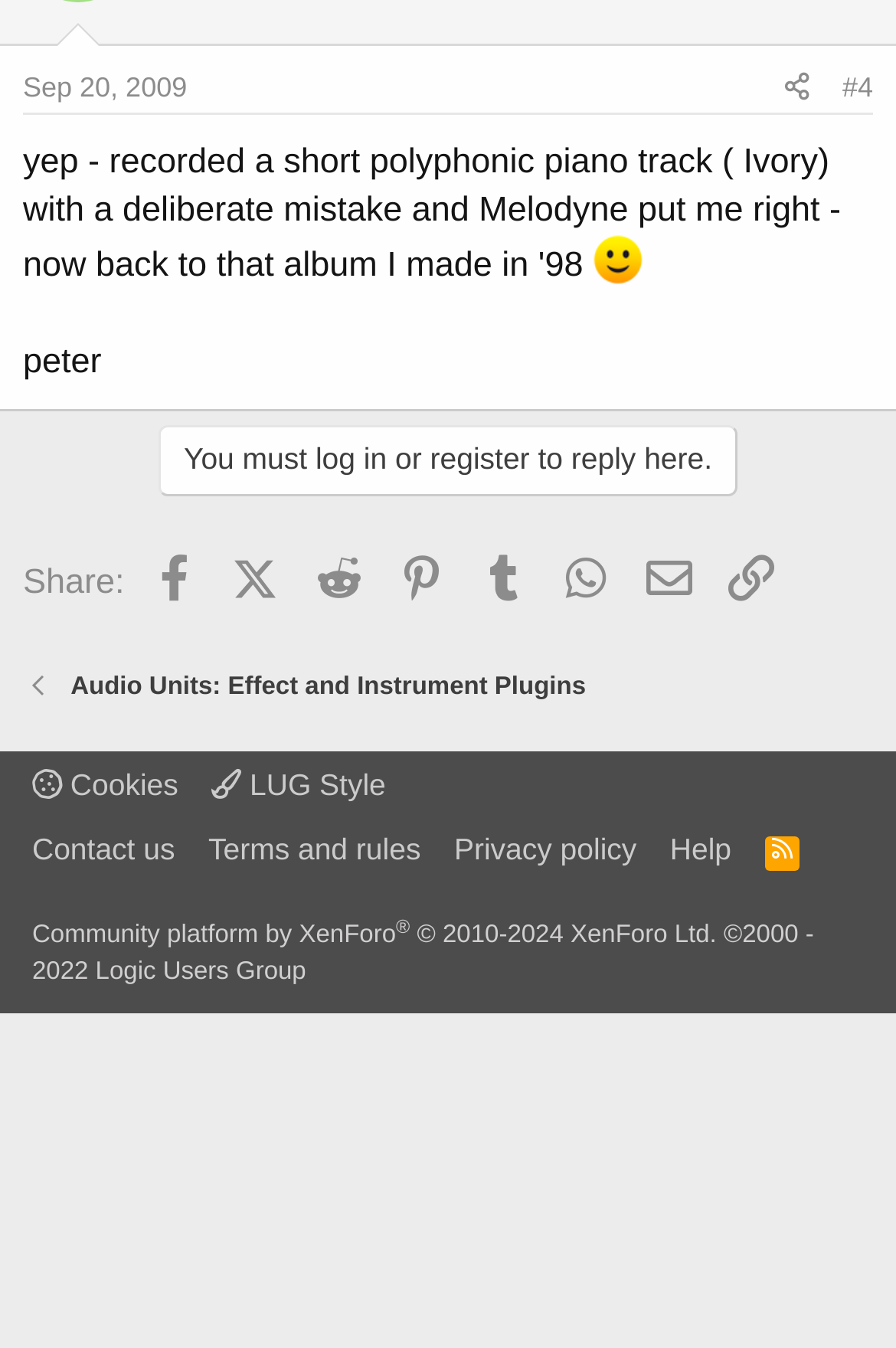Using the provided description: "Terms and rules", find the bounding box coordinates of the corresponding UI element. The output should be four float numbers between 0 and 1, in the format [left, top, right, bottom].

[0.222, 0.614, 0.48, 0.647]